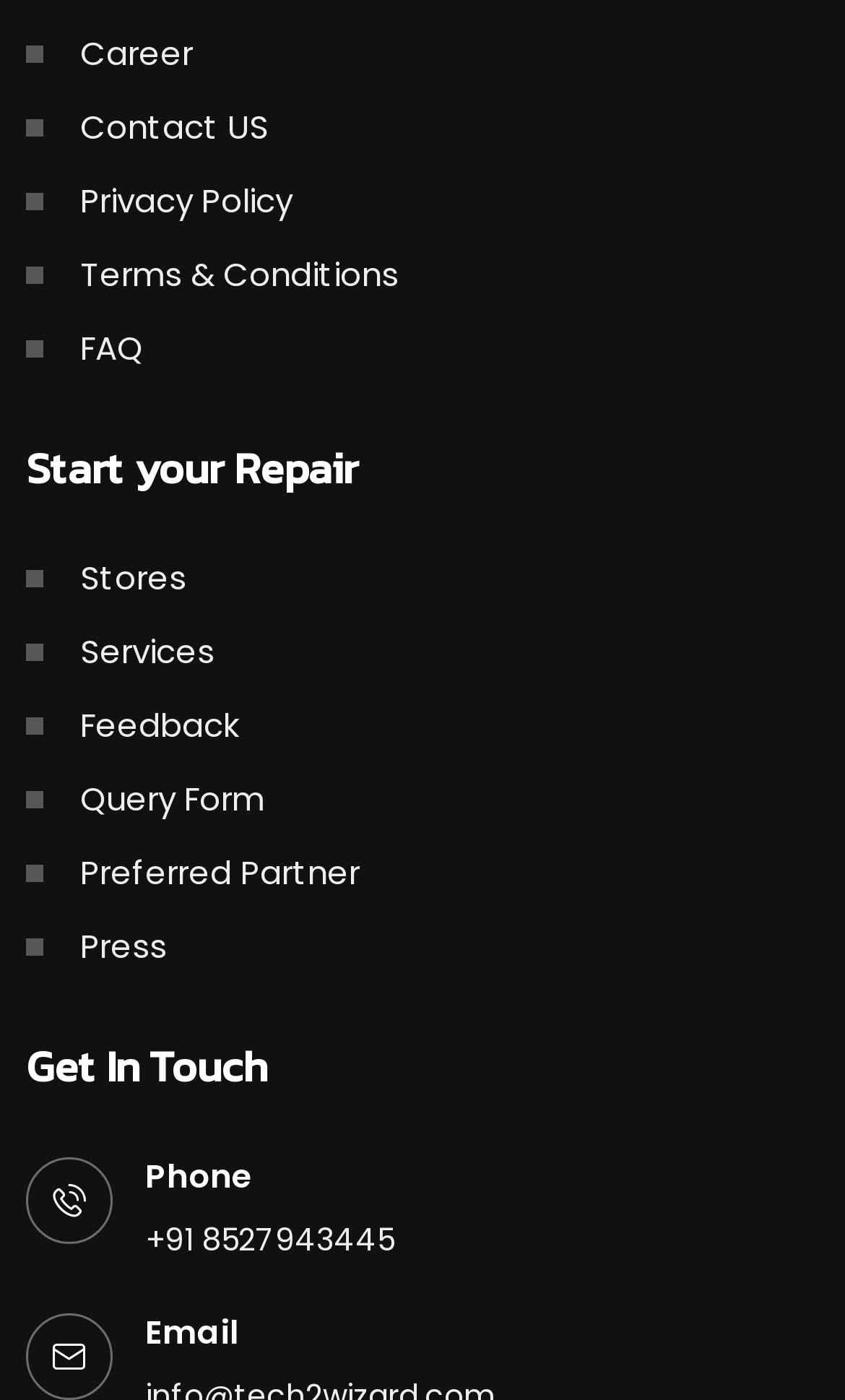Indicate the bounding box coordinates of the element that needs to be clicked to satisfy the following instruction: "View recent posts". The coordinates should be four float numbers between 0 and 1, i.e., [left, top, right, bottom].

None